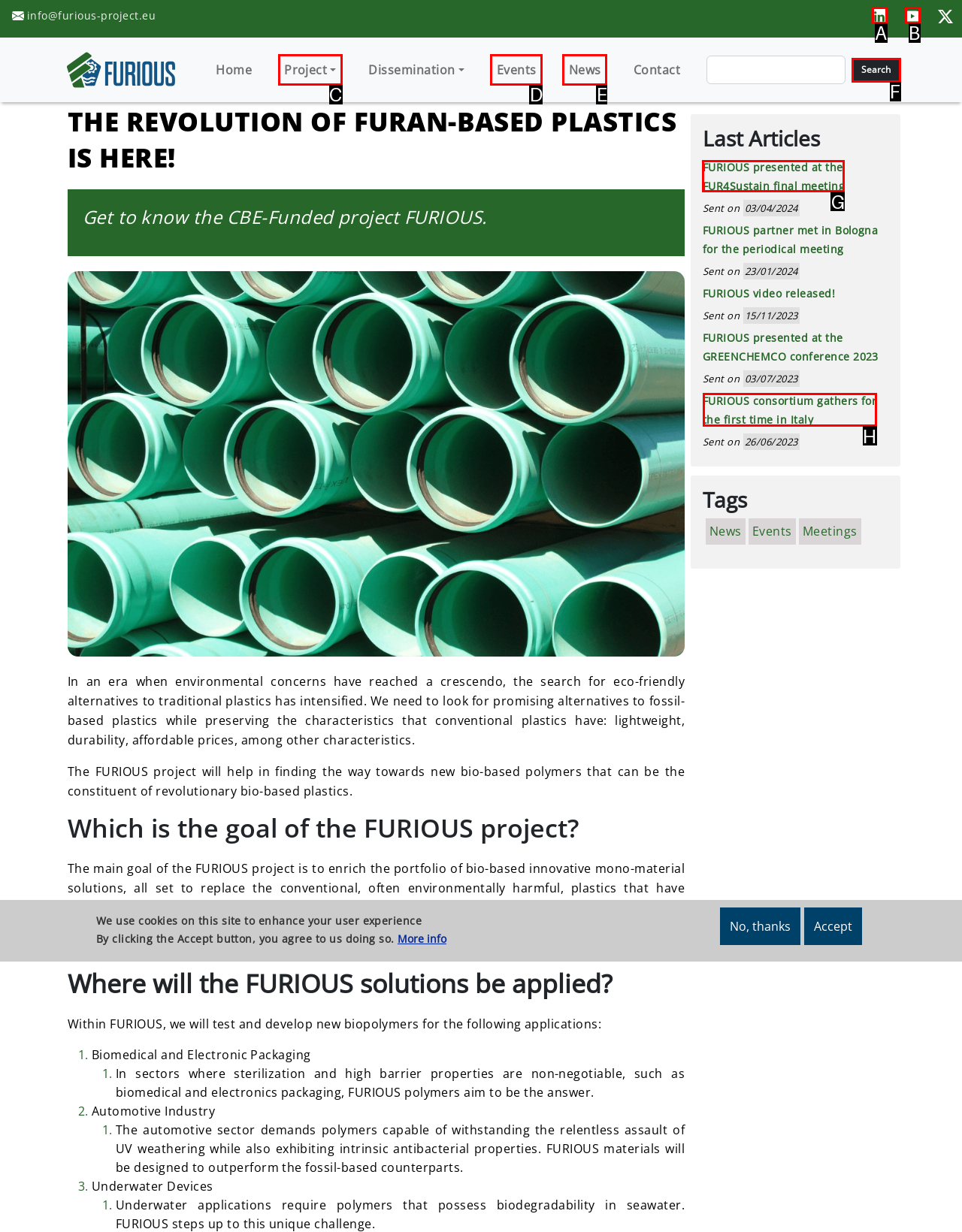Decide which HTML element to click to complete the task: Read the latest news Provide the letter of the appropriate option.

G